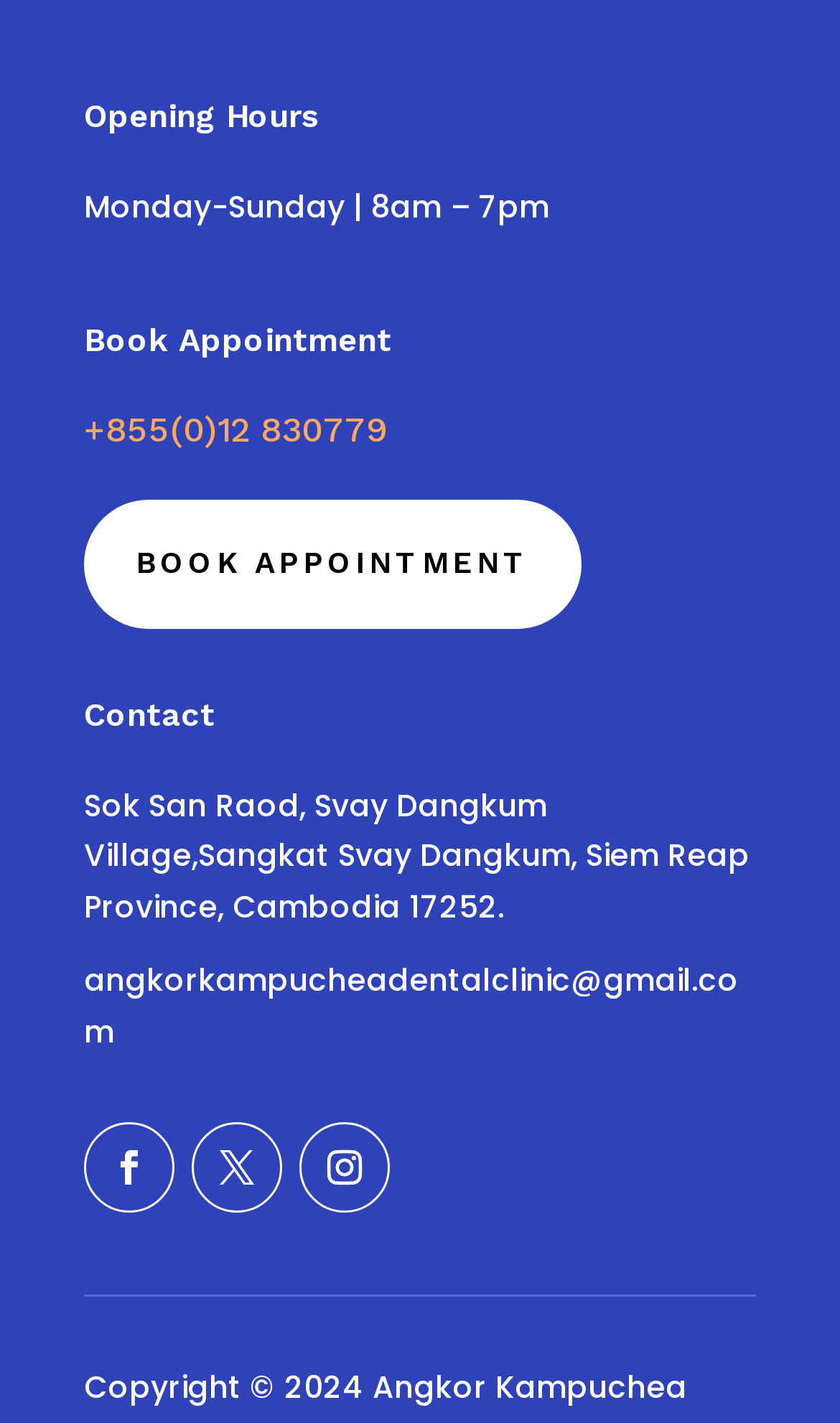Based on the image, provide a detailed response to the question:
What are the clinic's opening hours?

The opening hours can be found in the 'Opening Hours' section, which states that the clinic is open from Monday to Sunday, 8am to 7pm.